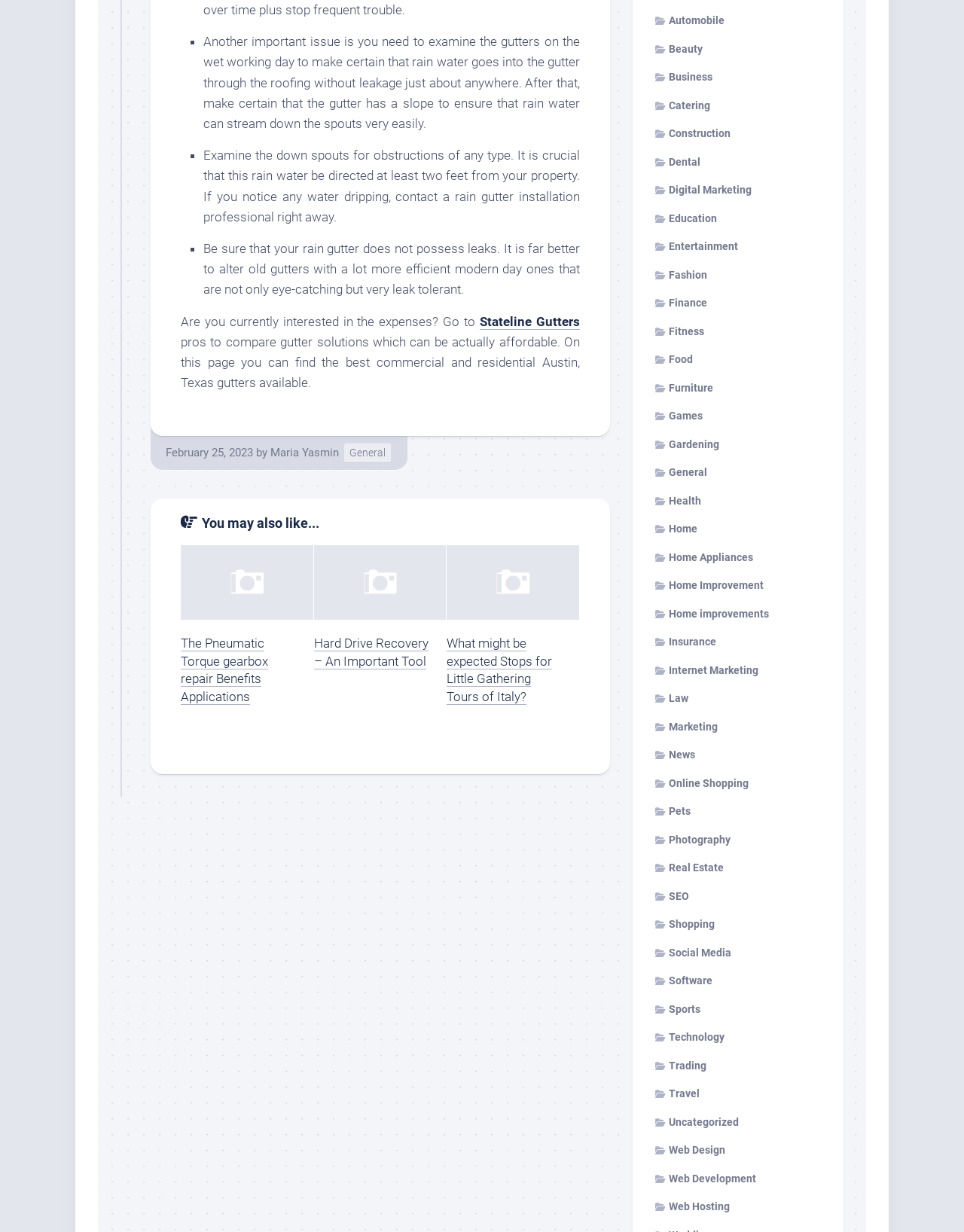Determine the bounding box coordinates of the region to click in order to accomplish the following instruction: "Click on 'Stateline Gutters'". Provide the coordinates as four float numbers between 0 and 1, specifically [left, top, right, bottom].

[0.498, 0.255, 0.602, 0.267]